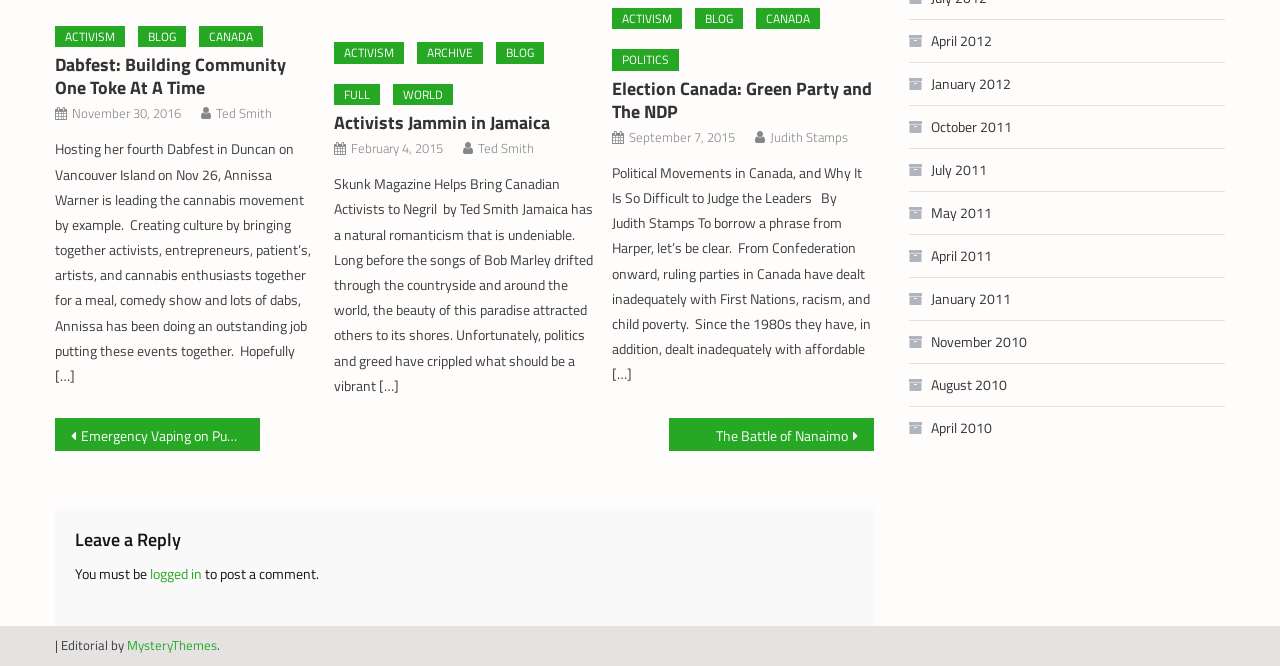Identify the bounding box coordinates of the clickable section necessary to follow the following instruction: "View the post by Ted Smith on November 30, 2016". The coordinates should be presented as four float numbers from 0 to 1, i.e., [left, top, right, bottom].

[0.169, 0.153, 0.213, 0.188]